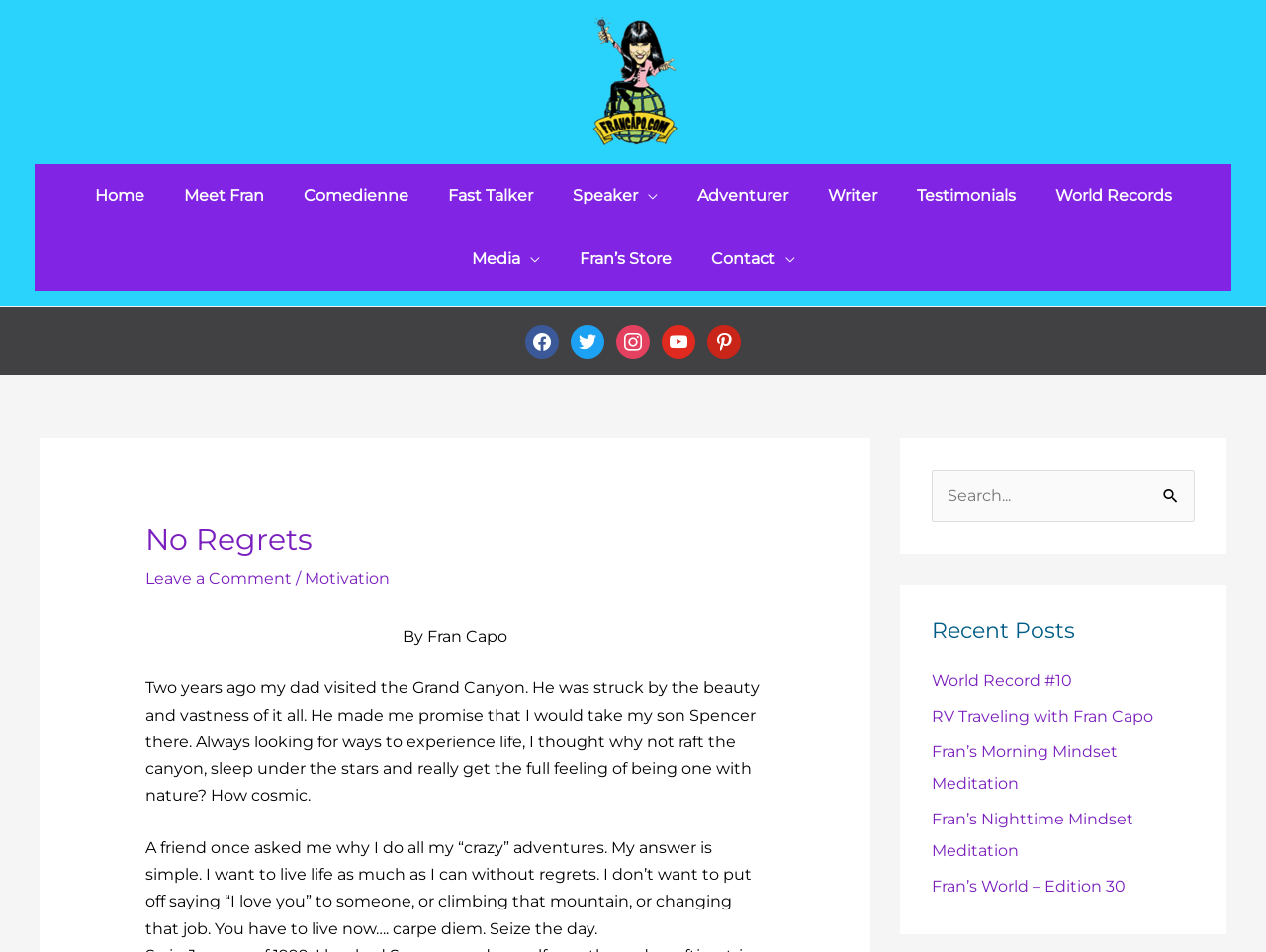Provide a brief response to the question below using one word or phrase:
How many navigation links are present in the top section?

9